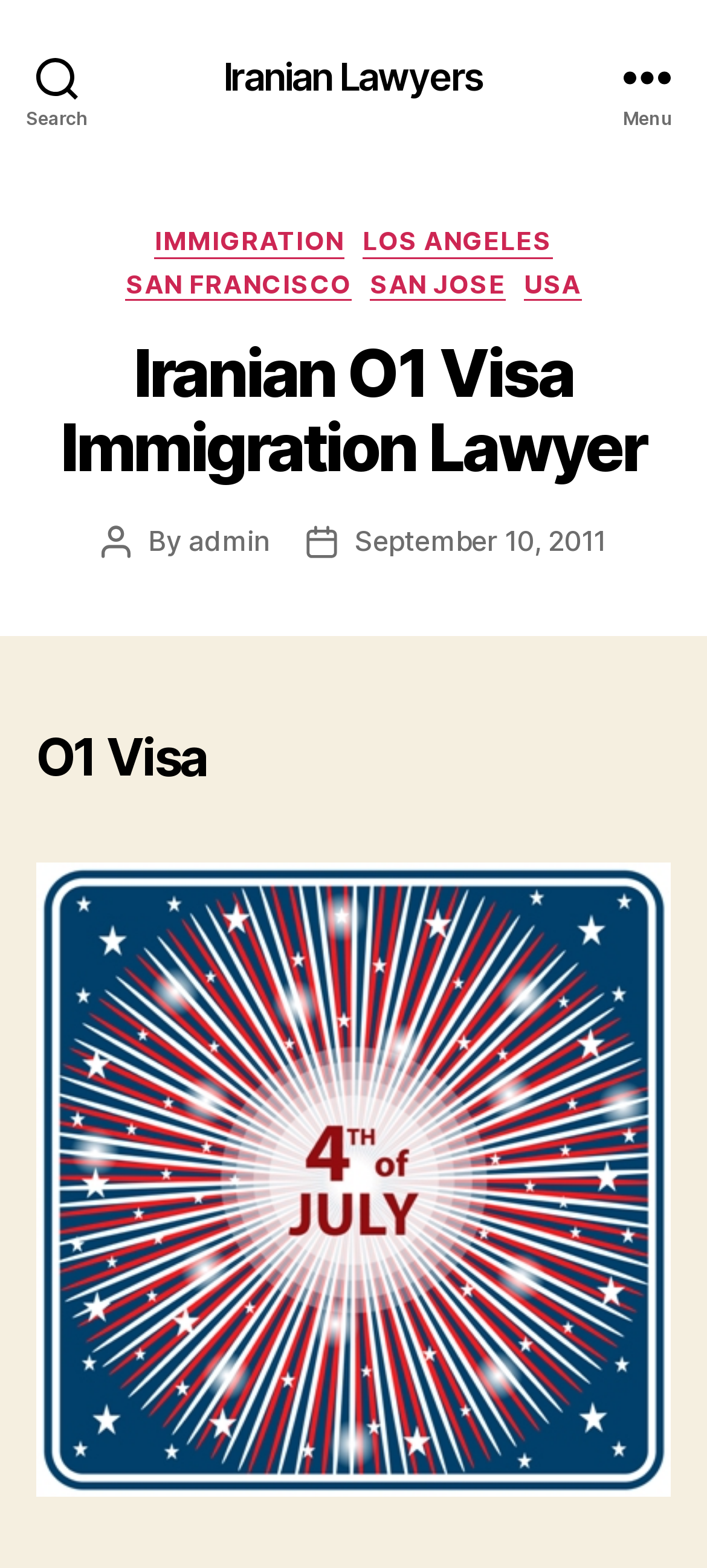What type of visa is the lawyer specialized in?
Use the information from the image to give a detailed answer to the question.

The lawyer is specialized in O1 Visa, which is mentioned in the heading 'O1 Visa' and also in the link 'O1 Visa -مهاجرت به آمریکا از طریق ویزا ورزشکاران و هنرمندان مشهور'.